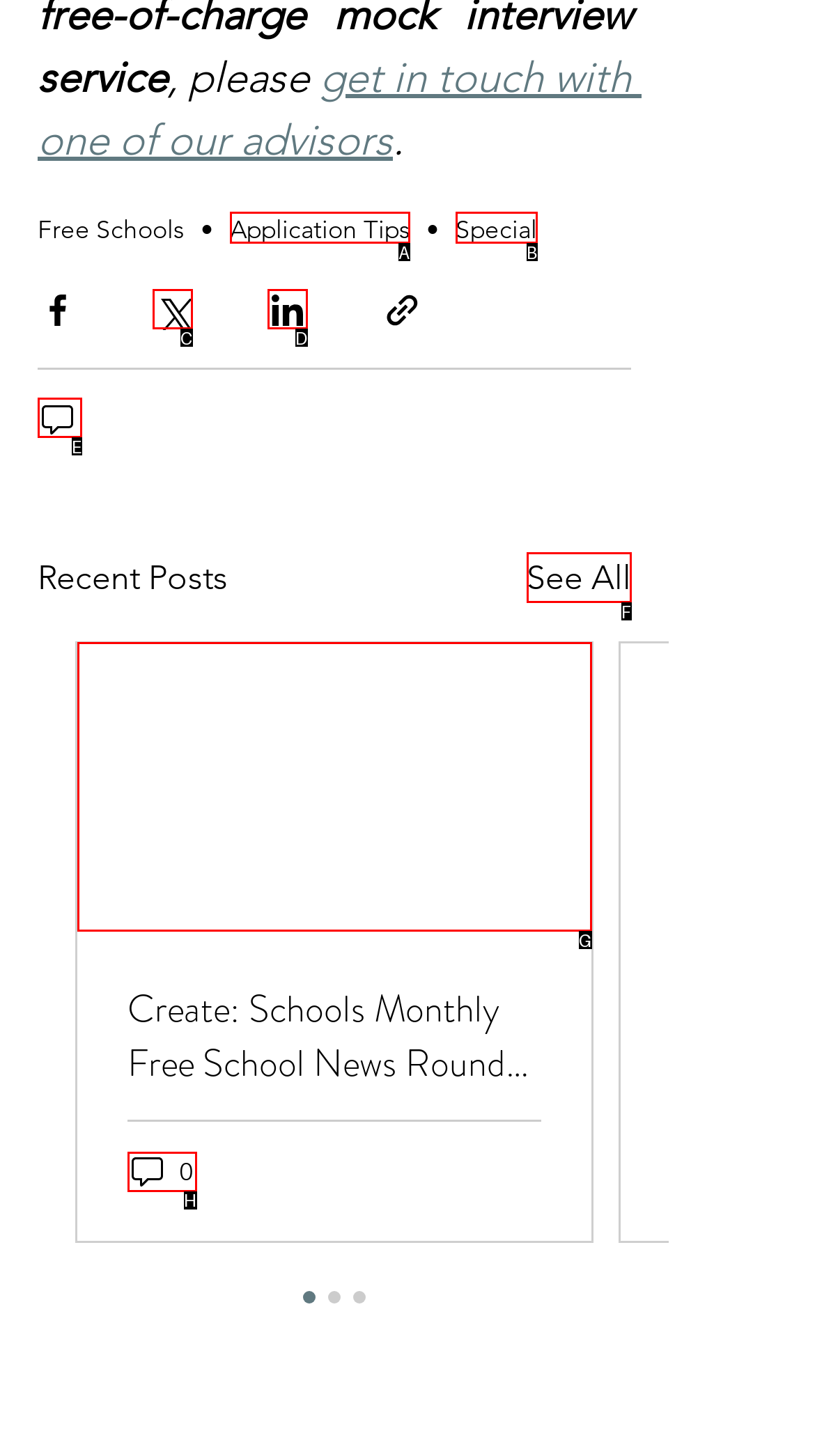Identify which HTML element matches the description: aria-label="Share via Twitter"
Provide your answer in the form of the letter of the correct option from the listed choices.

C